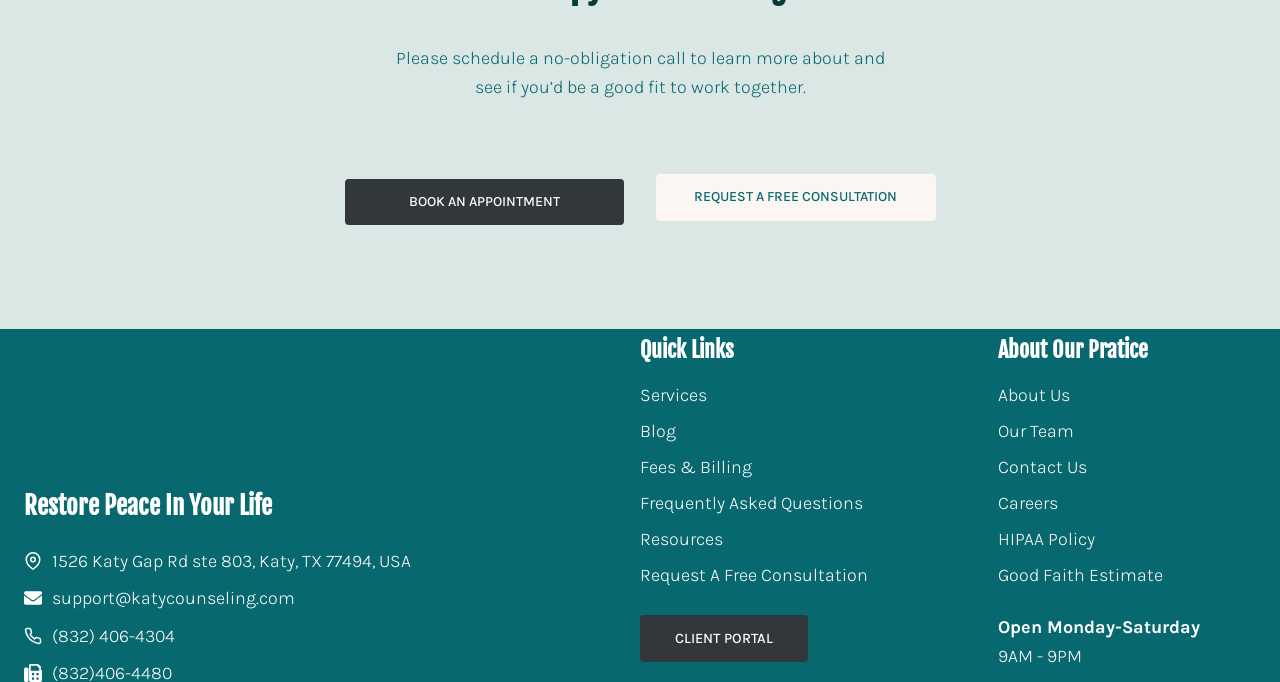Kindly provide the bounding box coordinates of the section you need to click on to fulfill the given instruction: "Access client portal".

[0.5, 0.899, 0.631, 0.968]